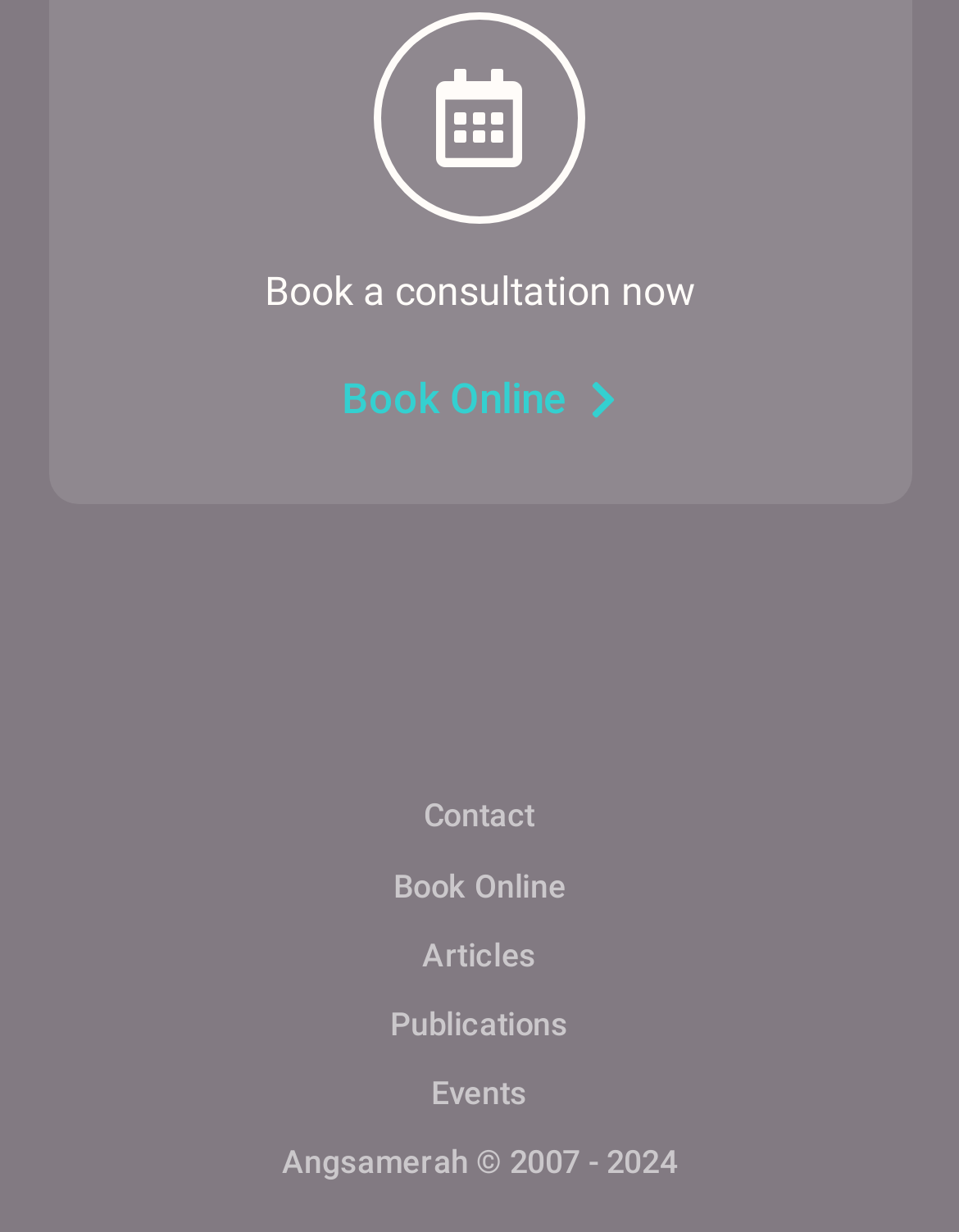Return the bounding box coordinates of the UI element that corresponds to this description: "Contact". The coordinates must be given as four float numbers in the range of 0 and 1, [left, top, right, bottom].

[0.442, 0.648, 0.558, 0.678]